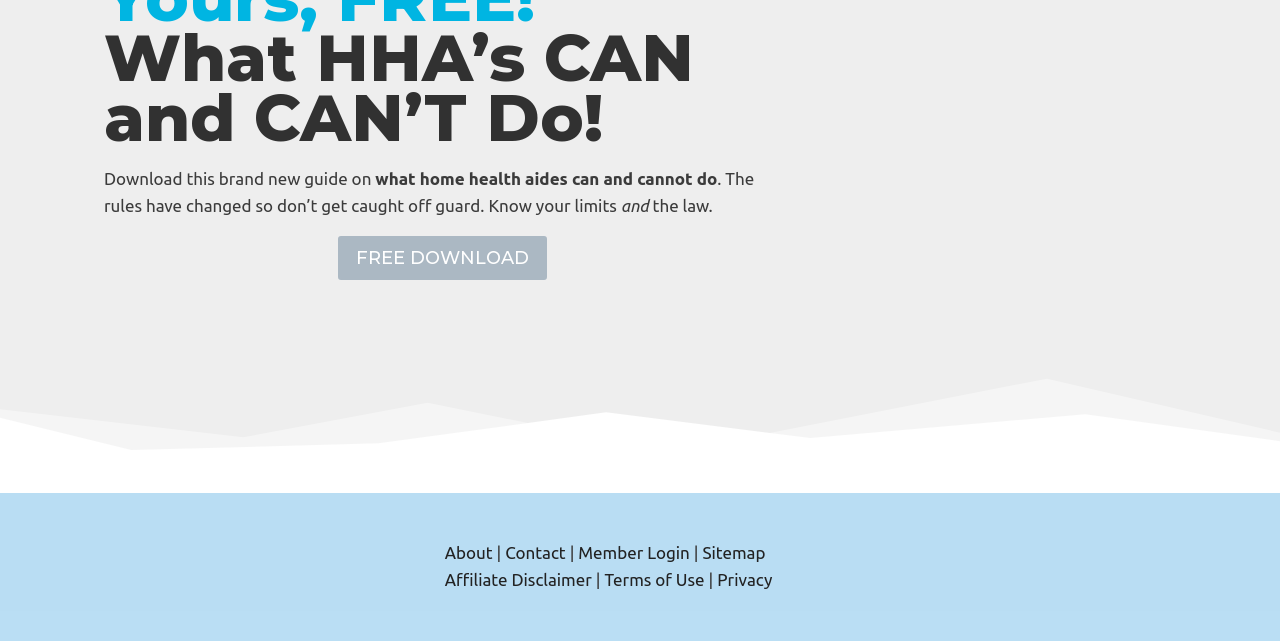Predict the bounding box coordinates of the area that should be clicked to accomplish the following instruction: "contact us". The bounding box coordinates should consist of four float numbers between 0 and 1, i.e., [left, top, right, bottom].

[0.395, 0.847, 0.442, 0.877]